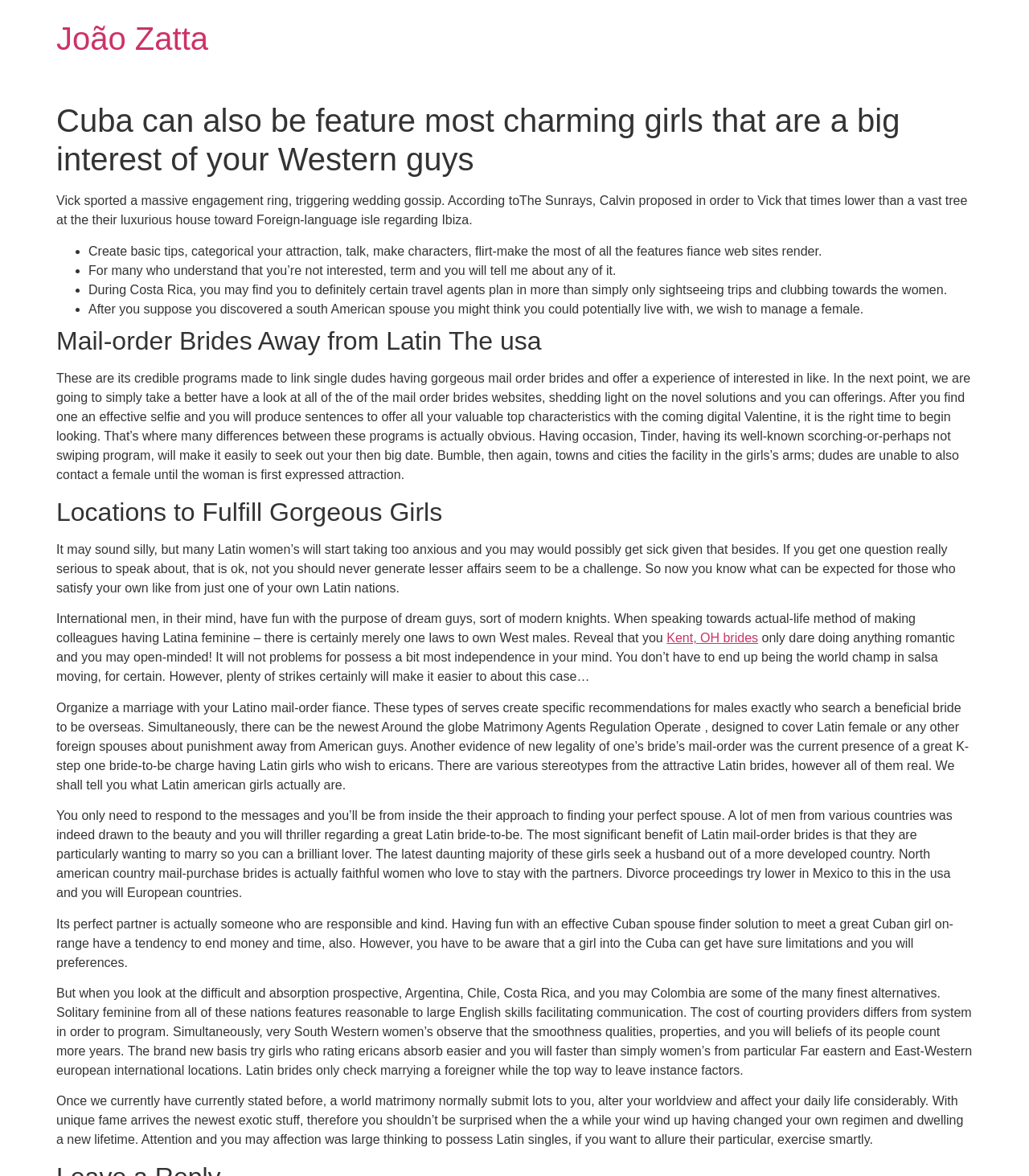What is the benefit of using a Cuban spouse finder service?
Could you answer the question in a detailed manner, providing as much information as possible?

According to the webpage, using a Cuban spouse finder service can save time and money. This suggests that the service can help men find a Cuban partner more efficiently and effectively than traditional methods.